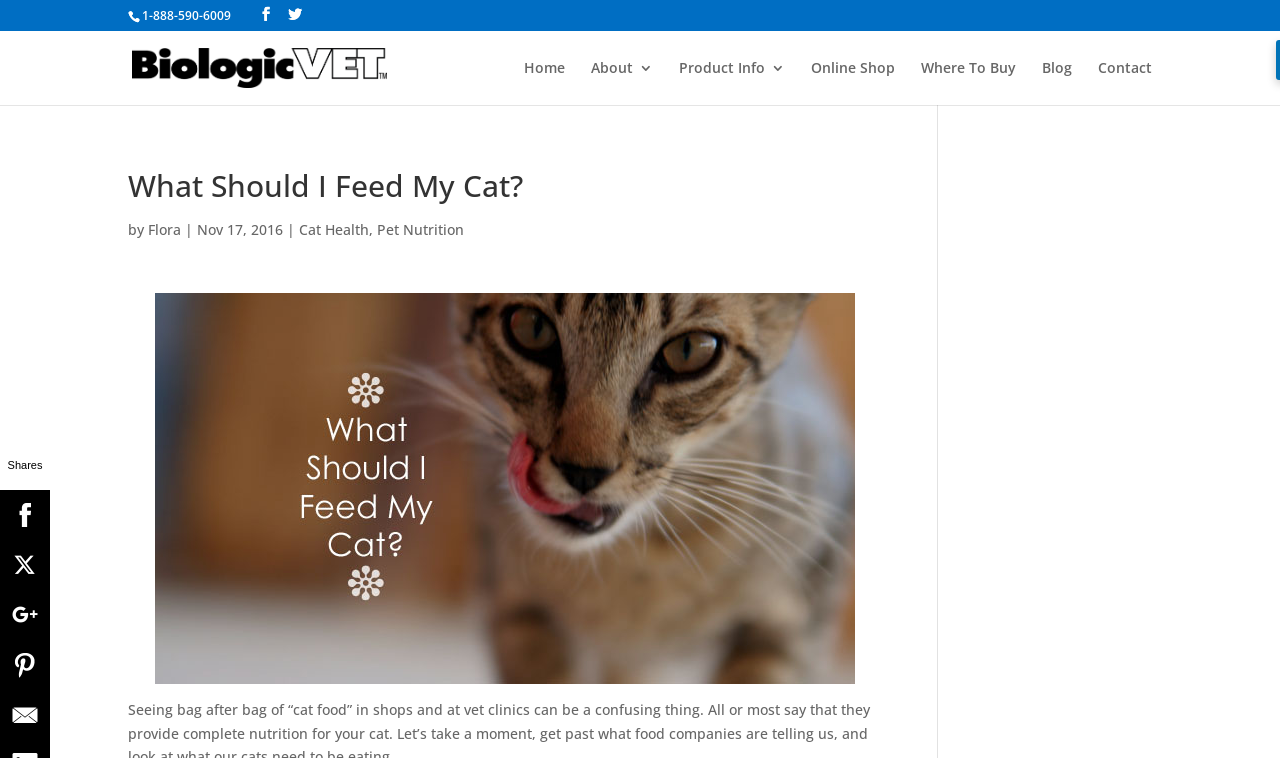Indicate the bounding box coordinates of the clickable region to achieve the following instruction: "View the product information."

[0.53, 0.08, 0.613, 0.139]